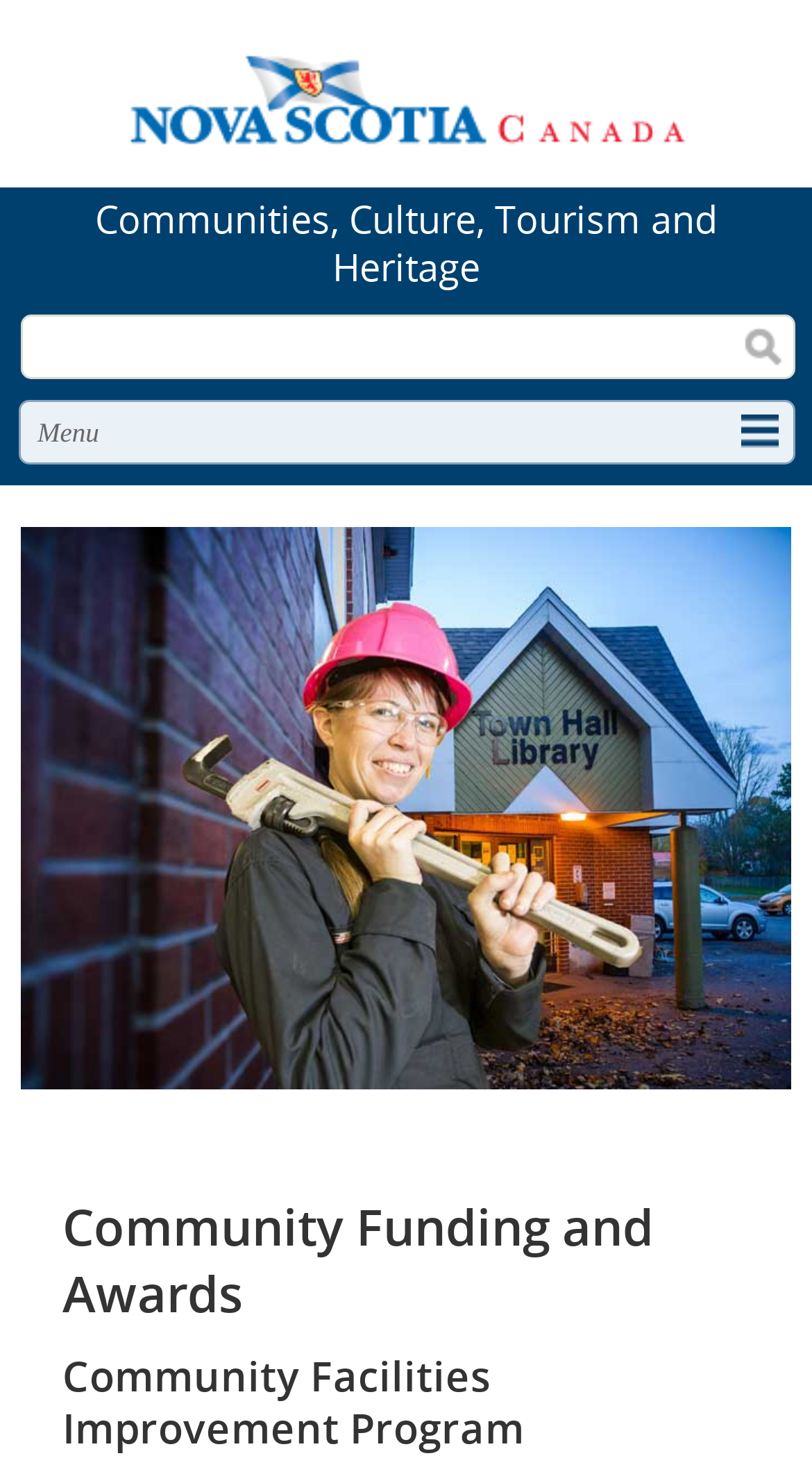Provide the bounding box coordinates of the UI element this sentence describes: "Menu".

[0.023, 0.273, 0.979, 0.317]